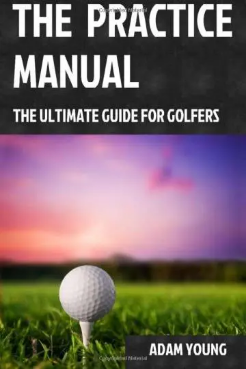Who is the intended audience of the book?
Look at the image and construct a detailed response to the question.

The subtitle 'THE ULTIMATE GUIDE FOR GOLFERS' explicitly states that the book is intended for golfers, both novice and experienced, who want to improve their game through structured and purposeful practice.